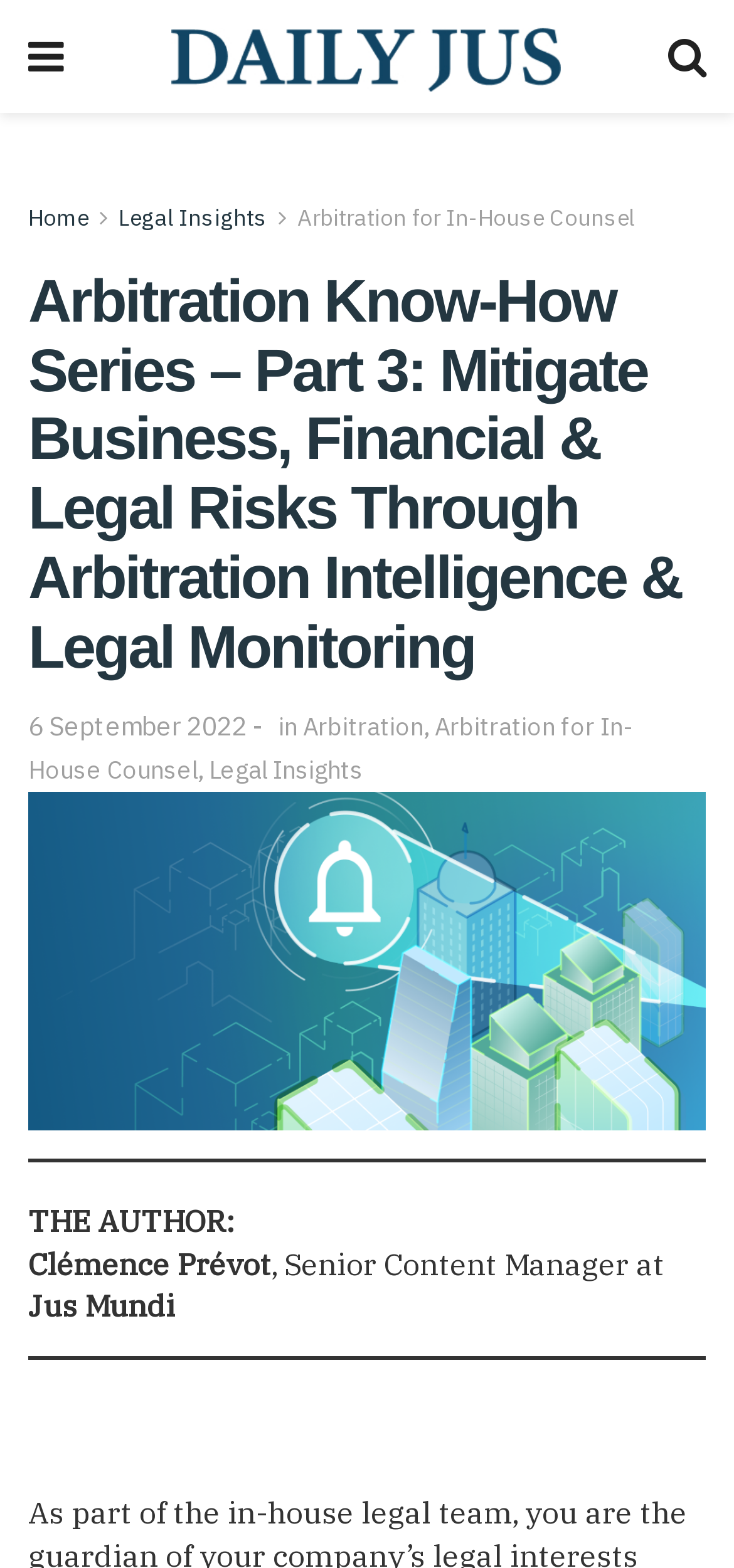Explain in detail what is displayed on the webpage.

This webpage is about the "Arbitration Know-How Series – Part 3: Mitigate Business, Financial & Legal Risks Through Arbitration Intelligence & Legal Monitoring" and appears to be a blog post or article. At the top left, there is a logo of "Daily Jus" with a link to the homepage. Next to it, there are three navigation links: "Home", "Legal Insights", and "Arbitration for In-House Counsel". 

On the top right, there are two icons, one representing a search function and the other representing a user profile or settings. 

Below the navigation links, there is a main heading that matches the title of the webpage. Underneath the heading, there is a publication date "6 September 2022" and three tags or categories: "Arbitration", "Arbitration for In-House Counsel", and "Legal Insights". 

The main content of the webpage is a long article or blog post, which is not summarized here. Below the article, there is a horizontal separator line. 

Following the separator, there is an author section that includes the author's name, "Clémence Prévot", and her title, "Senior Content Manager at Jus Mundi". Another horizontal separator line is below the author section.